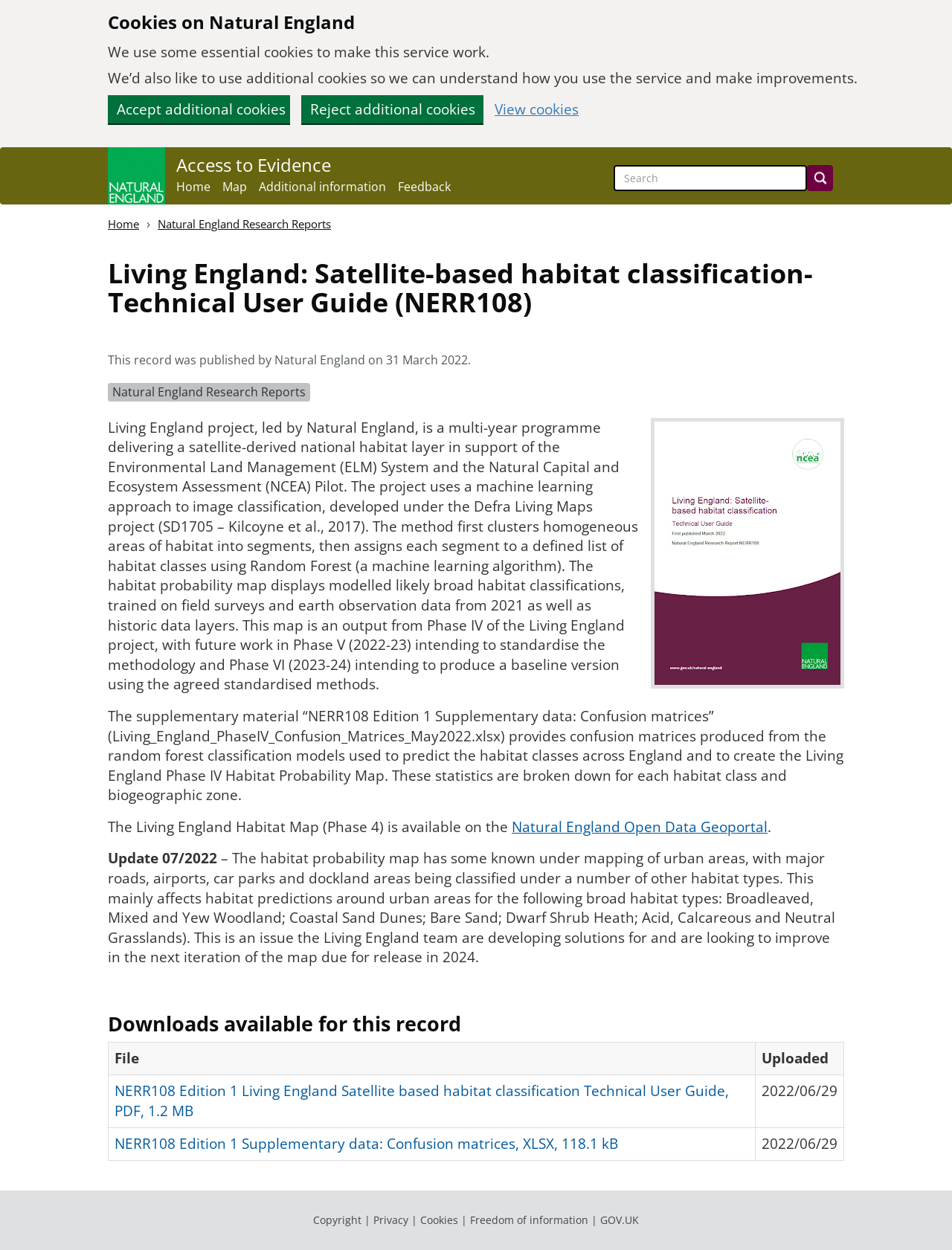What is the name of the project led by Natural England?
Based on the image, provide a one-word or brief-phrase response.

Living England